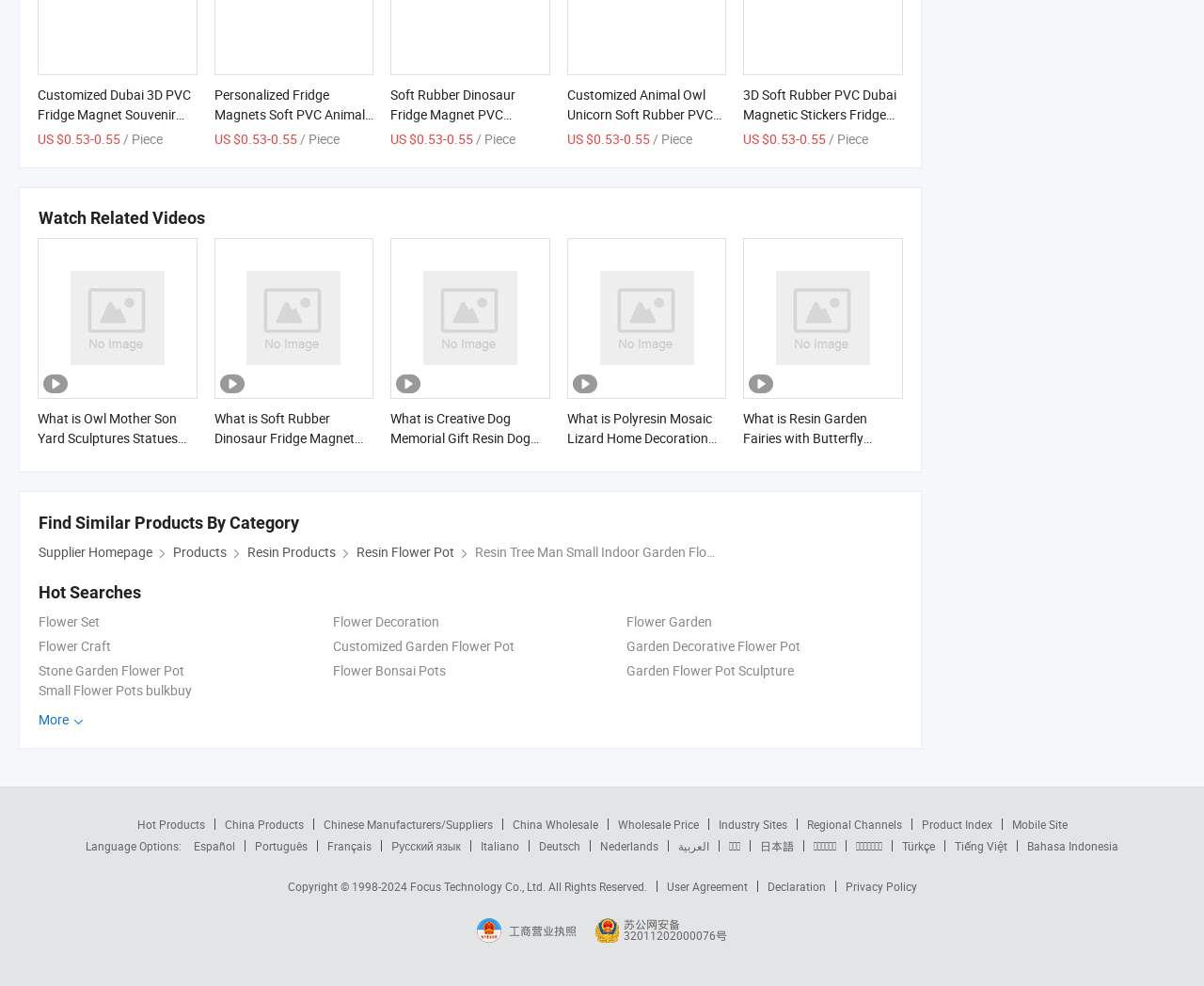Find the bounding box coordinates of the clickable area required to complete the following action: "View the product details of Customized Dubai 3D PVC Fridge Magnet Souvenir Gift".

[0.031, 0.086, 0.159, 0.145]